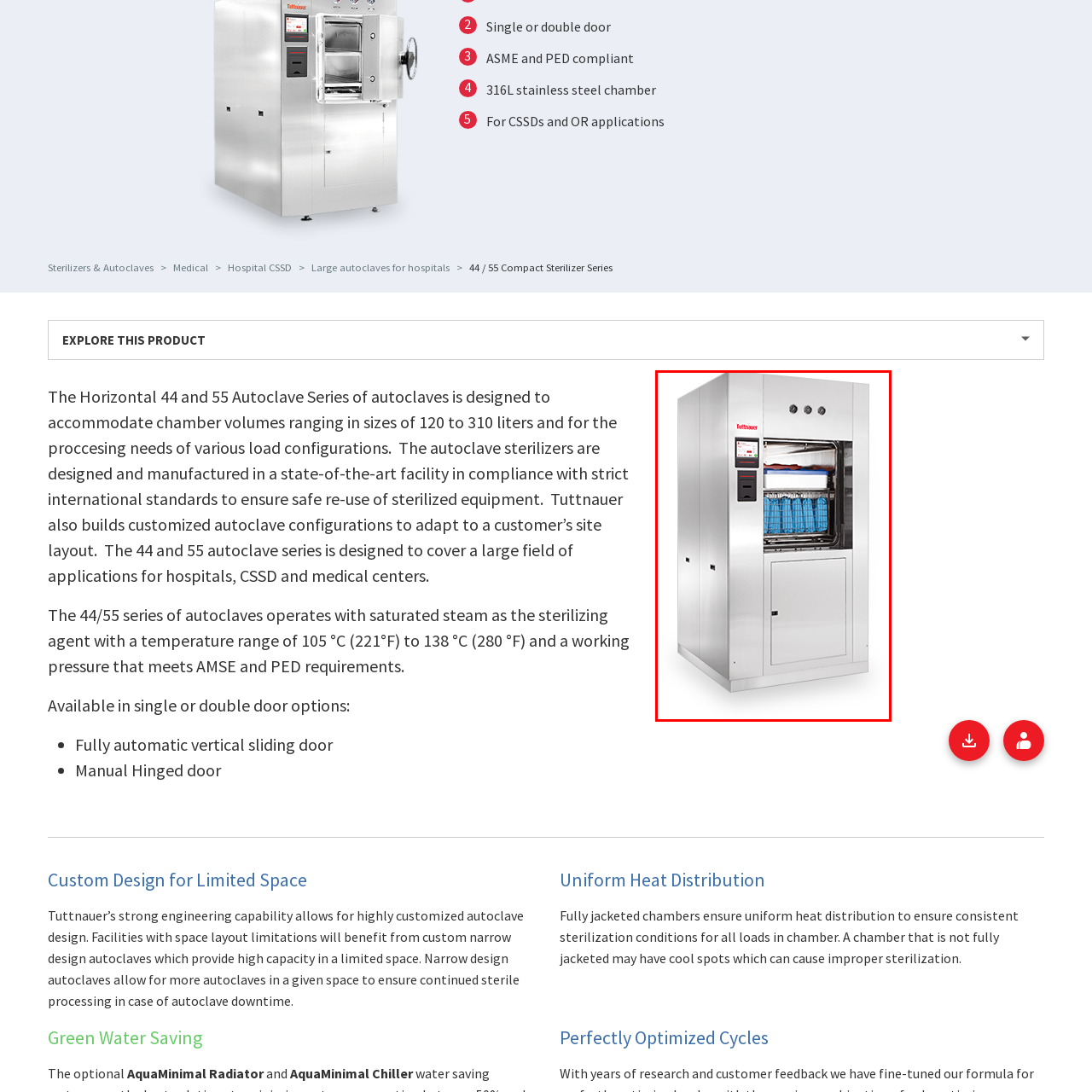Concentrate on the image area surrounded by the red border and answer the following question comprehensively: What is the temperature range of the autoclave?

According to the caption, the autoclave operates with saturated steam, maintaining a temperature range between 105 °C (221°F) to 138 °C (280 °F), which is suitable for sterilization purposes.